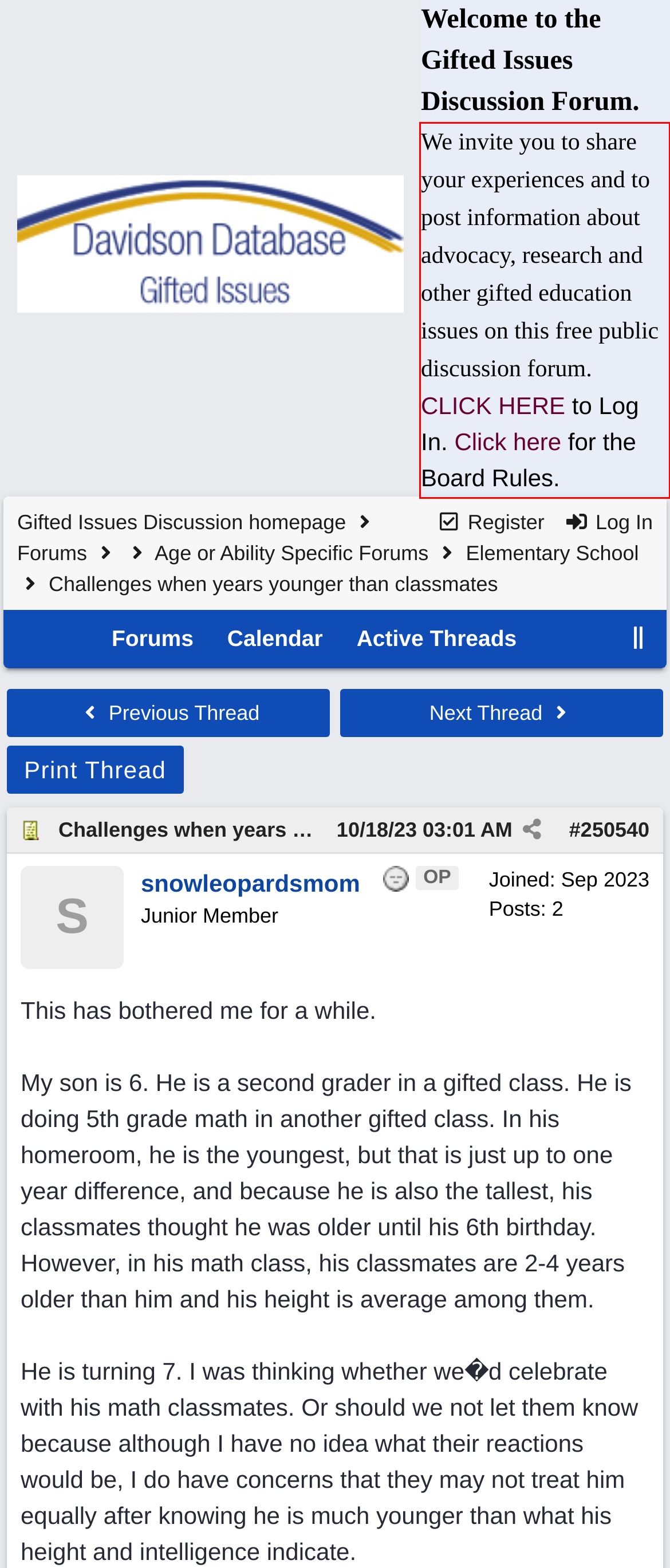Given a webpage screenshot with a red bounding box, perform OCR to read and deliver the text enclosed by the red bounding box.

We invite you to share your experiences and to post information about advocacy, research and other gifted education issues on this free public discussion forum. CLICK HERE to Log In. Click here for the Board Rules.